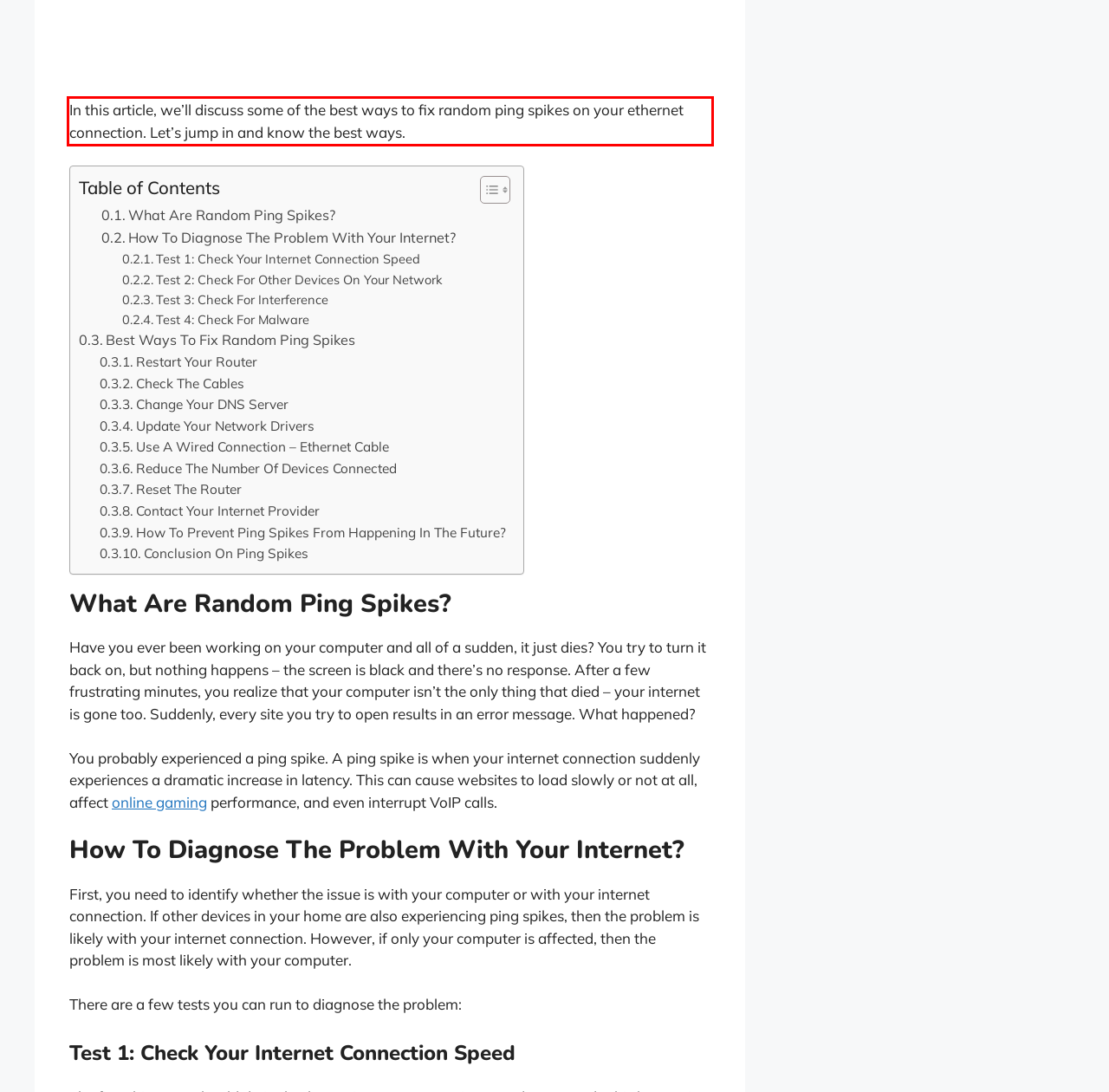Given a webpage screenshot with a red bounding box, perform OCR to read and deliver the text enclosed by the red bounding box.

In this article, we’ll discuss some of the best ways to fix random ping spikes on your ethernet connection. Let’s jump in and know the best ways.